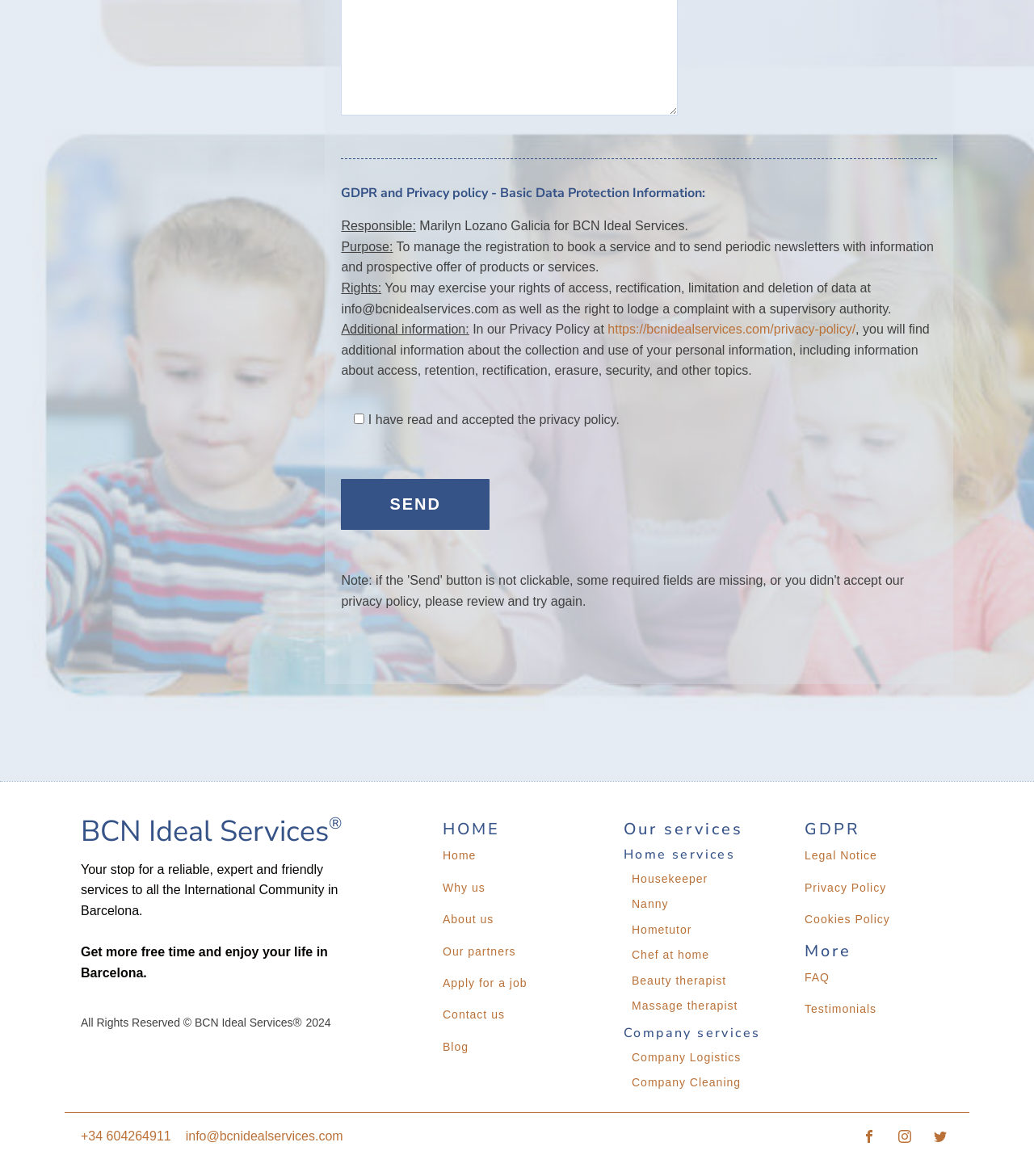What type of services does BCN Ideal Services offer?
Based on the image, give a concise answer in the form of a single word or short phrase.

Home and company services